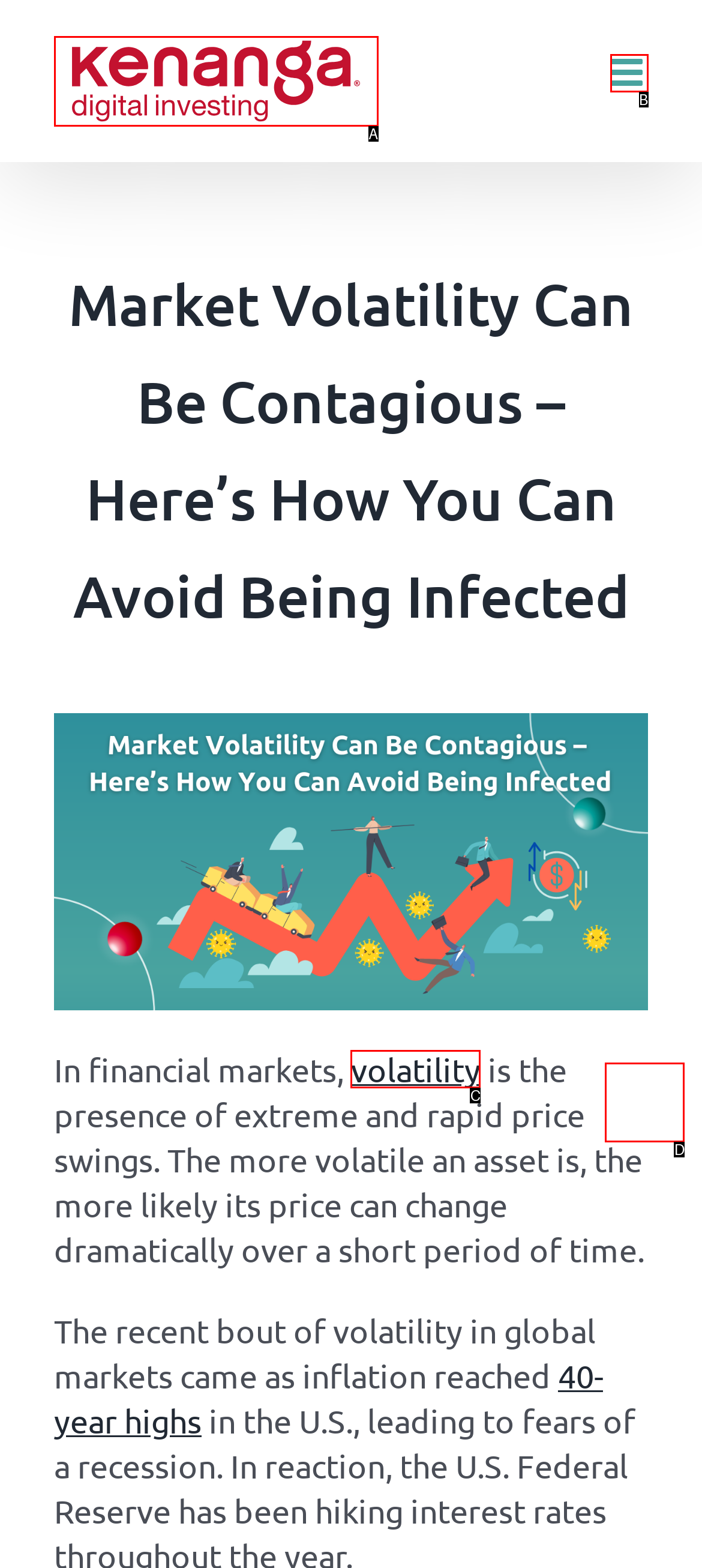Find the HTML element that matches the description: alt="Kenanga Digital Investing Logo". Answer using the letter of the best match from the available choices.

A